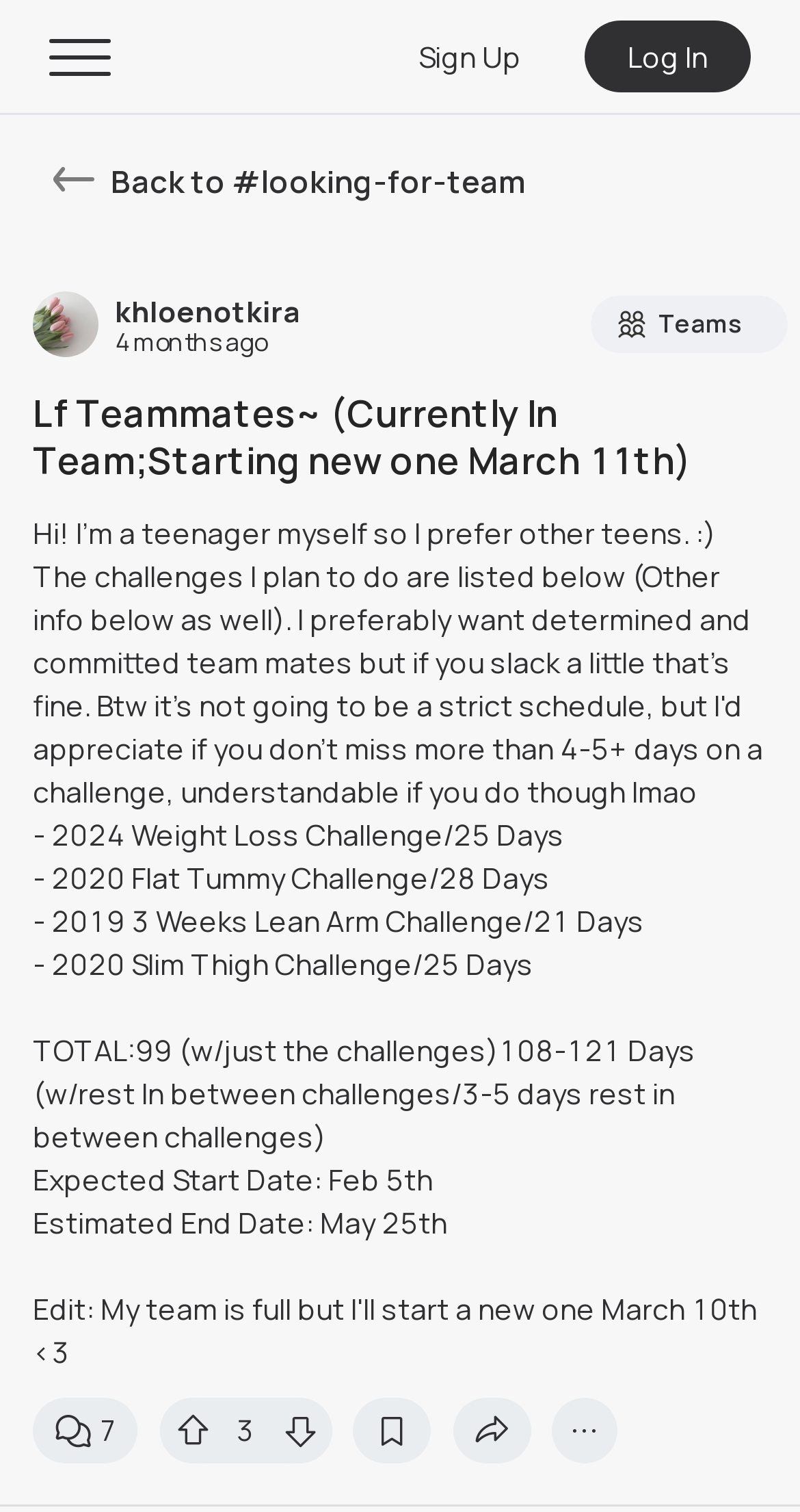Please identify the bounding box coordinates of the clickable area that will allow you to execute the instruction: "Click on the 'Back to #looking-for-team' button".

[0.0, 0.103, 1.0, 0.136]